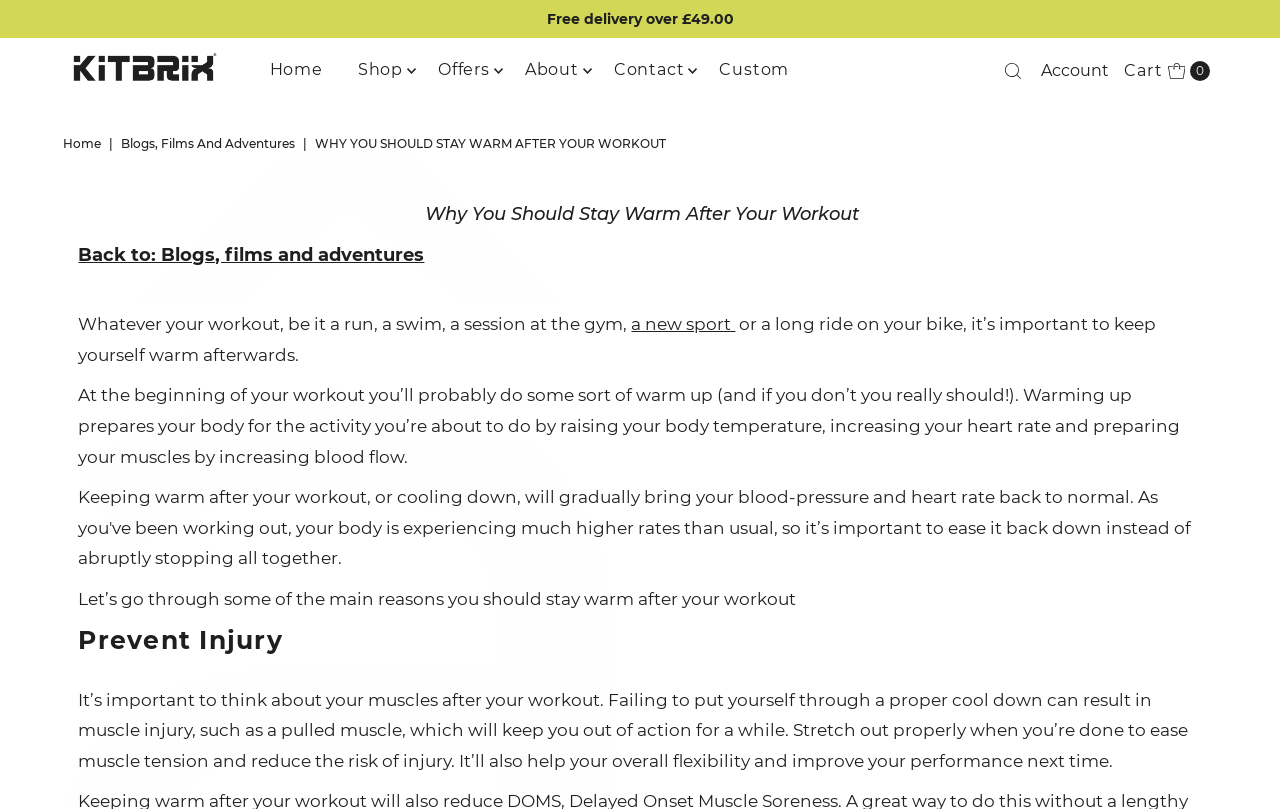Determine the bounding box for the UI element as described: "Blogs, films and adventures". The coordinates should be represented as four float numbers between 0 and 1, formatted as [left, top, right, bottom].

[0.095, 0.168, 0.235, 0.186]